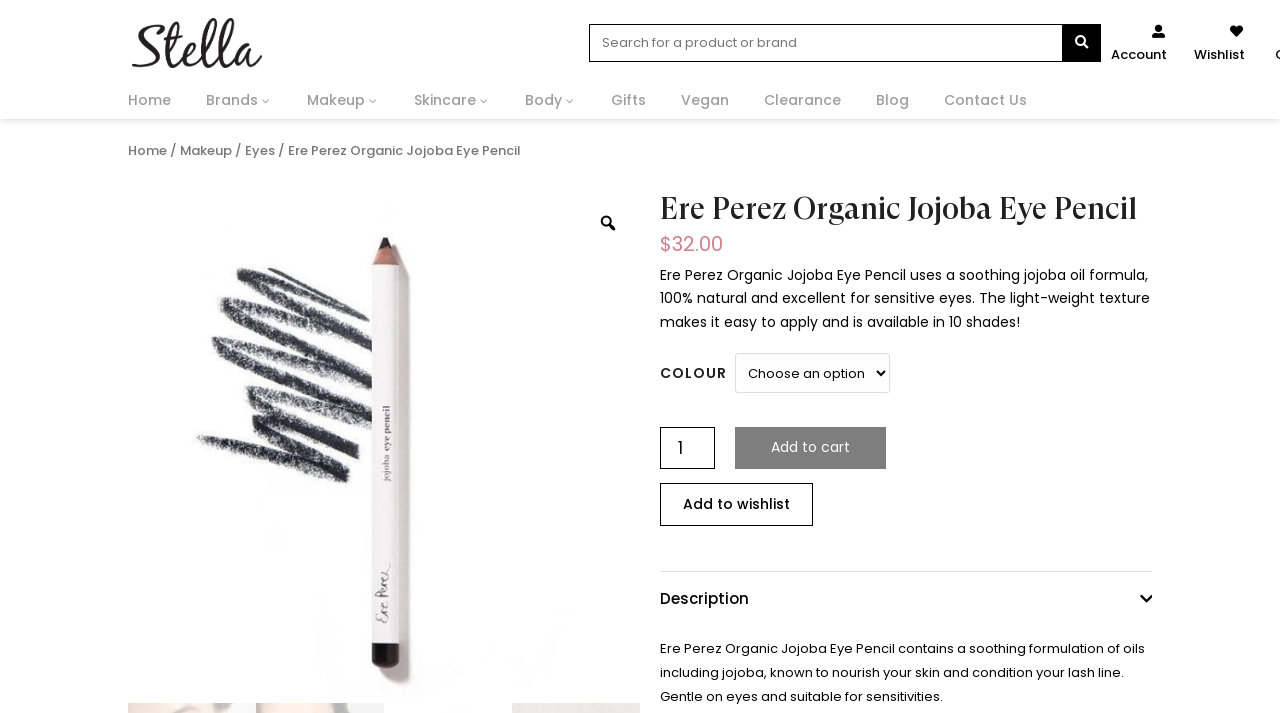What is the purpose of the jojoba oil in the Ere Perez Organic Jojoba Eye Pencil?
Please answer the question with a single word or phrase, referencing the image.

To nourish skin and condition lash line